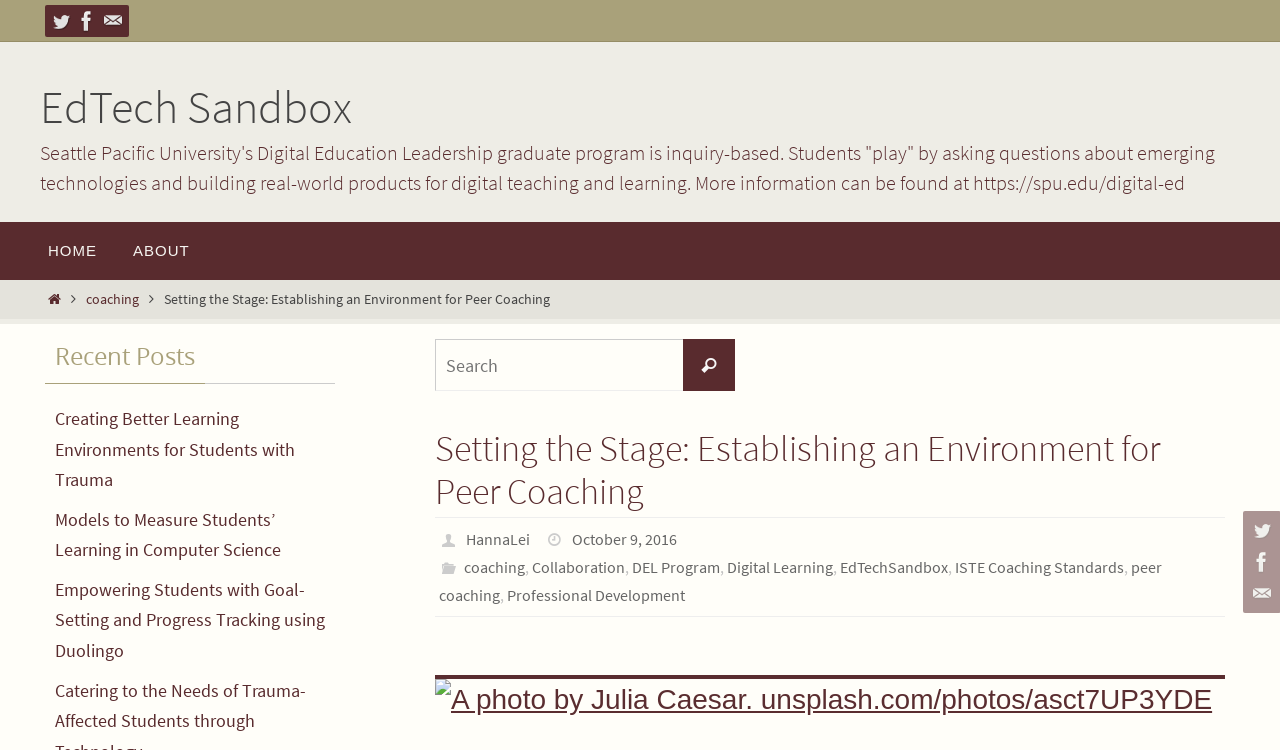Can you give a comprehensive explanation to the question given the content of the image?
What are the categories of the article 'Setting the Stage: Establishing an Environment for Peer Coaching'?

The webpage has a list of link elements labeled as 'Categories' which includes coaching, Collaboration, DEL Program, Digital Learning, EdTechSandbox, ISTE Coaching Standards, peer coaching, and Professional Development, indicating that these are the categories of the article.